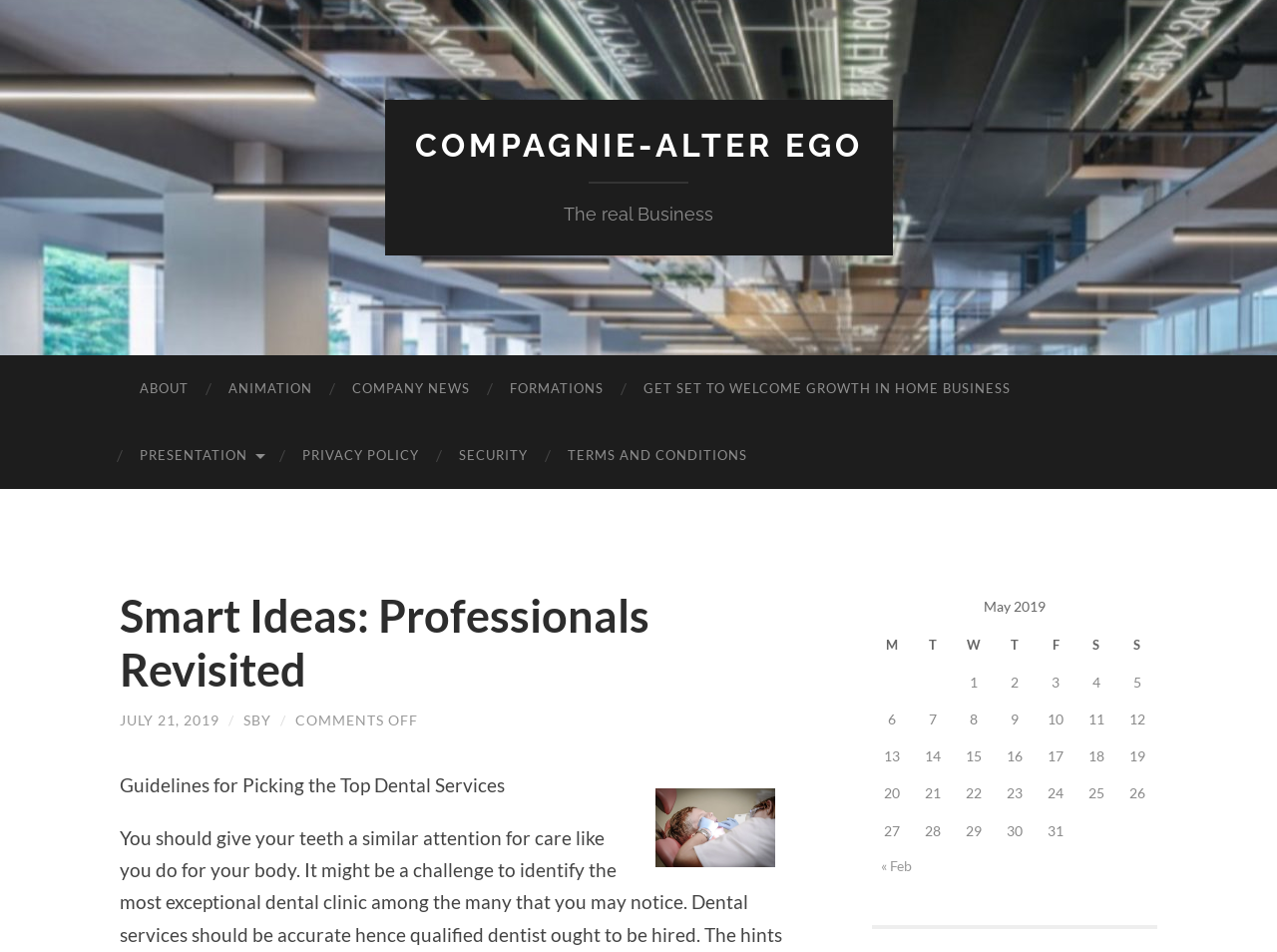Predict the bounding box of the UI element based on the description: "문의하기". The coordinates should be four float numbers between 0 and 1, formatted as [left, top, right, bottom].

None